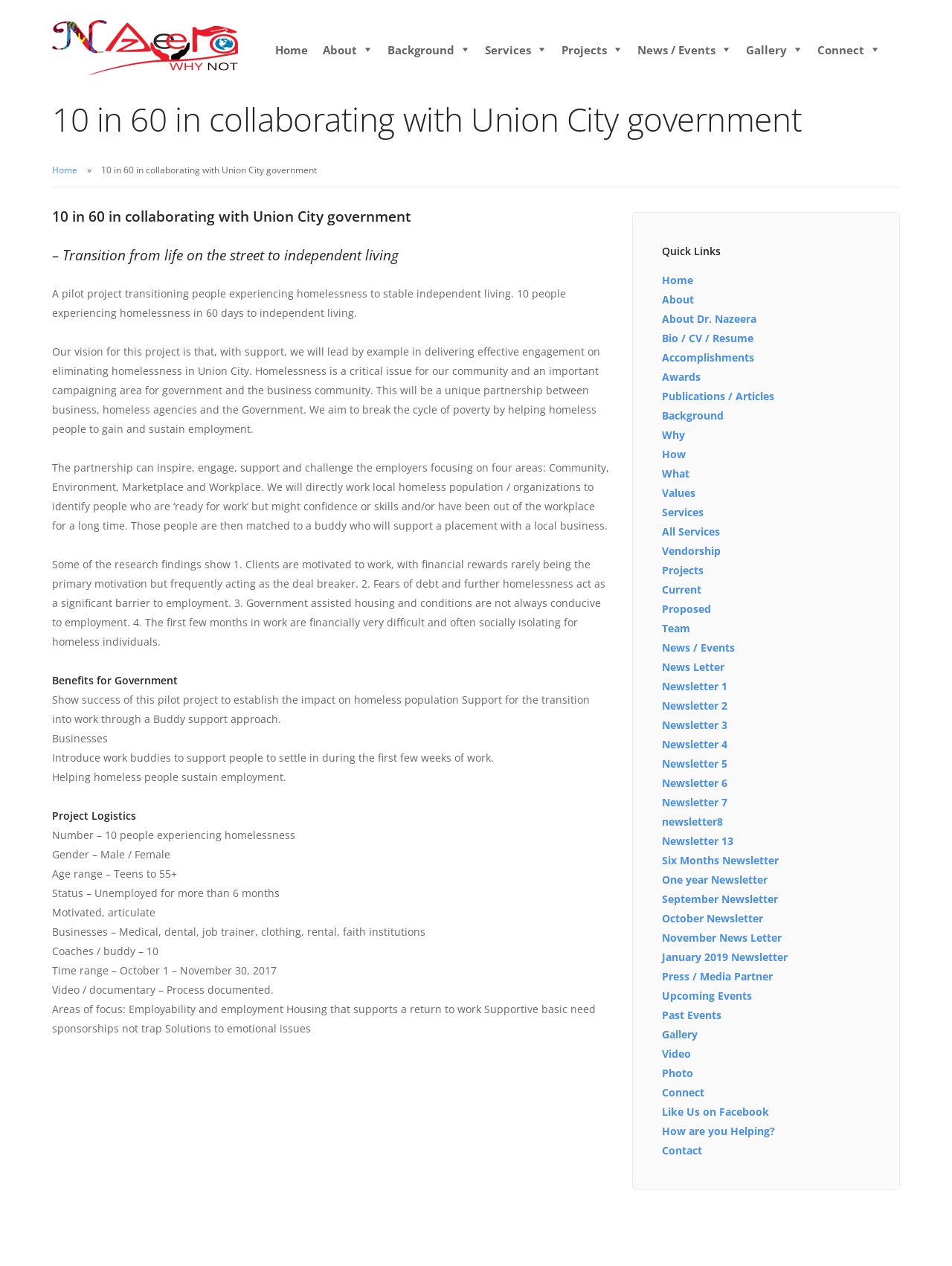How many people will be participating in the project?
Please provide a single word or phrase answer based on the image.

10